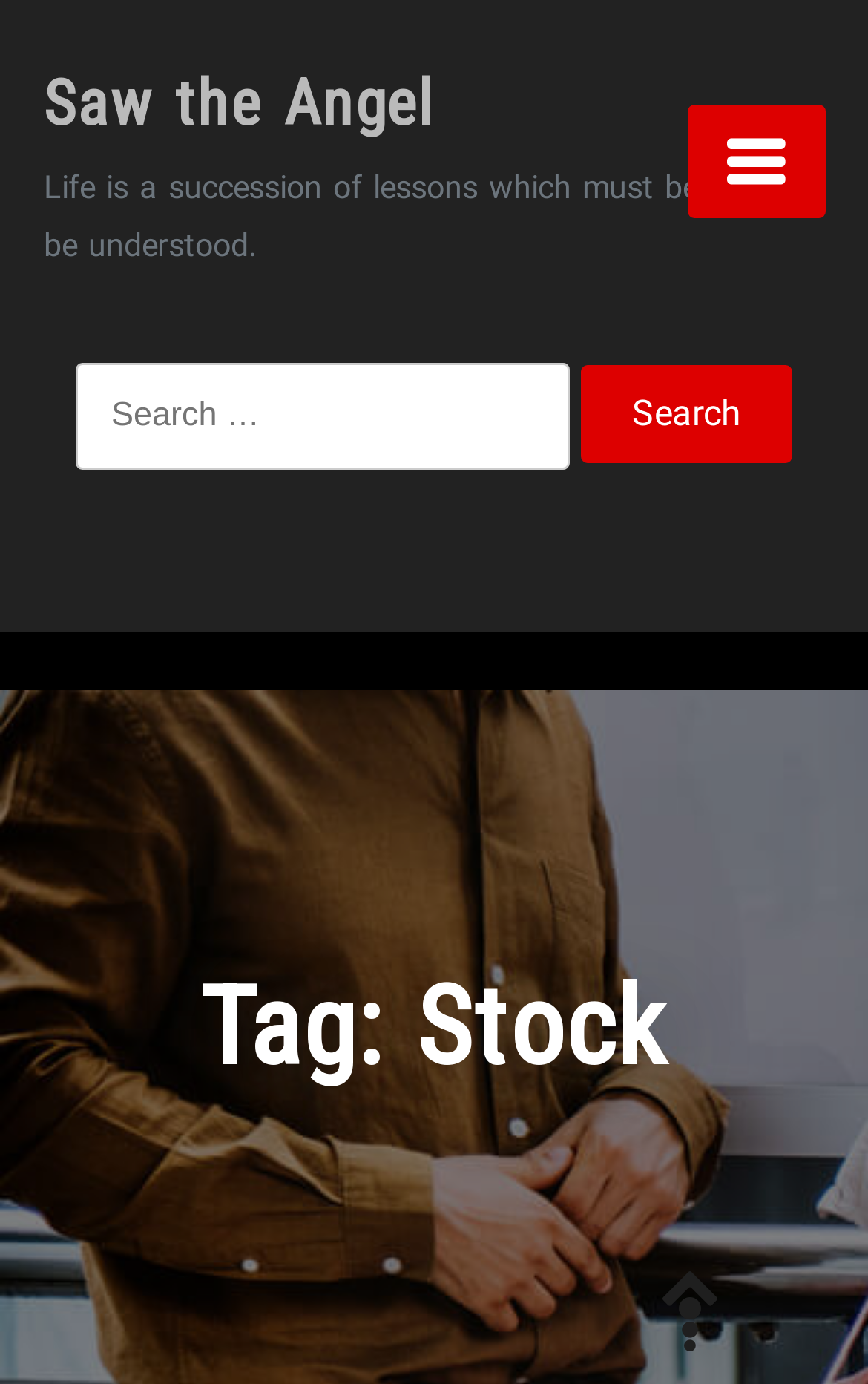Write an extensive caption that covers every aspect of the webpage.

The webpage is titled "Stock – Saw the Angel" and has a prominent heading "Saw the Angel" at the top, which is also a clickable link. Below the heading, there is a quote "Life is a succession of lessons which must be lived to be understood." 

On the top right corner, there is a button with an icon. 

In the middle of the page, there is a search bar with a label "Search for:" and a text input field. The search bar is accompanied by a "Search" button on its right side.

At the bottom of the page, there is a heading "Tag: Stock".